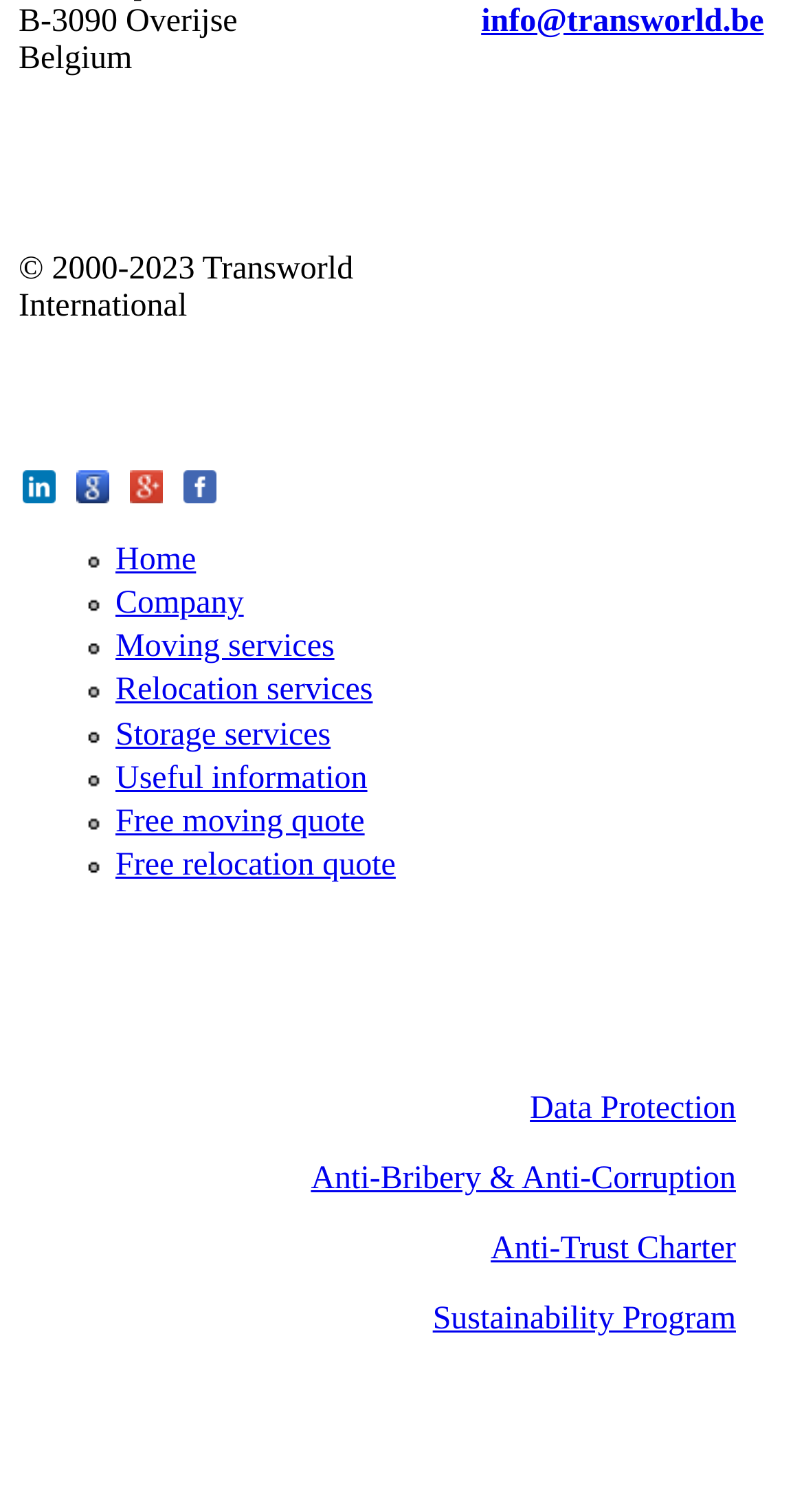Determine the bounding box coordinates of the region to click in order to accomplish the following instruction: "Learn about Sustainability Program". Provide the coordinates as four float numbers between 0 and 1, specifically [left, top, right, bottom].

[0.538, 0.861, 0.915, 0.884]